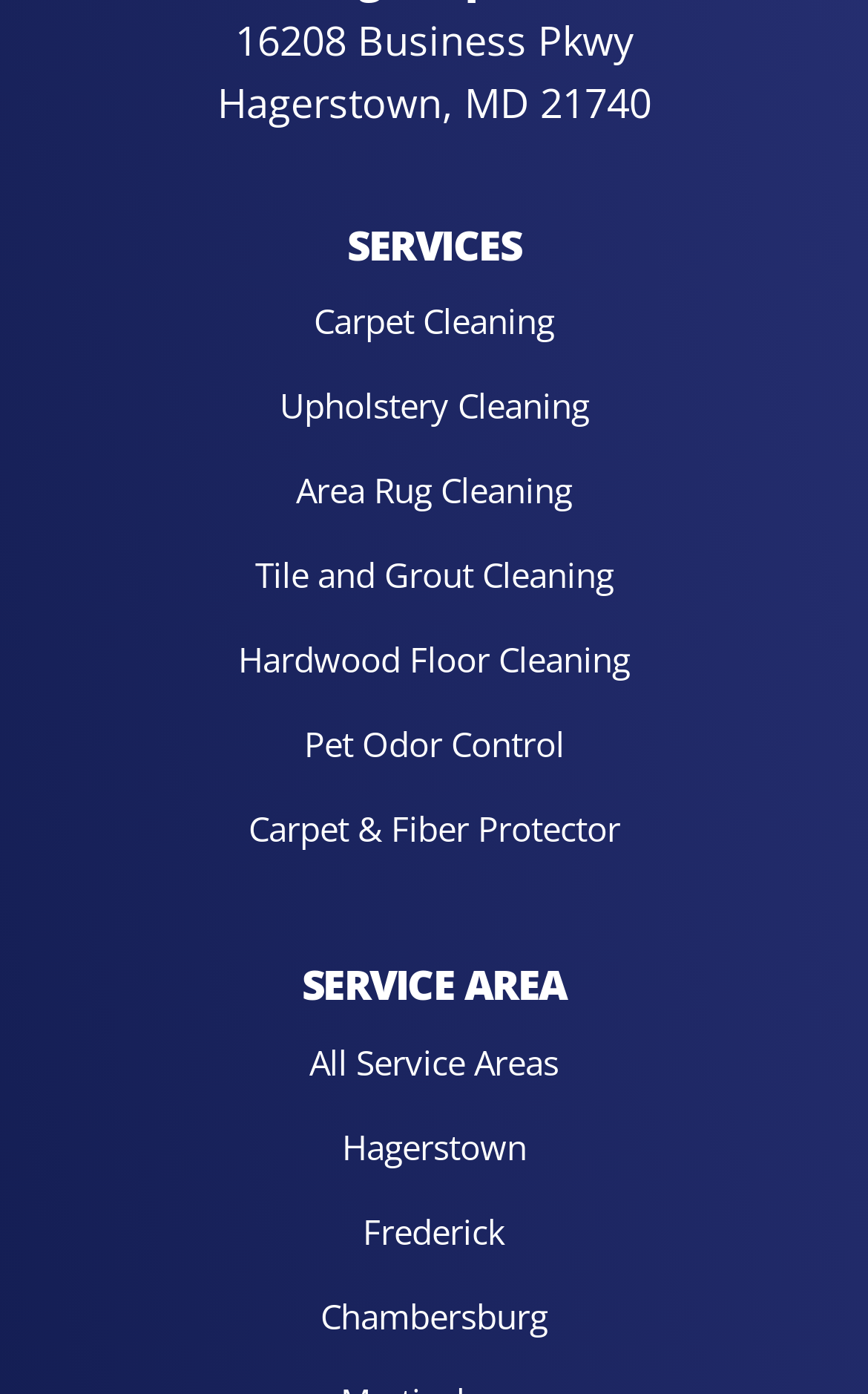Identify the bounding box coordinates for the element you need to click to achieve the following task: "Learn about upholstery cleaning". Provide the bounding box coordinates as four float numbers between 0 and 1, in the form [left, top, right, bottom].

[0.322, 0.275, 0.678, 0.309]